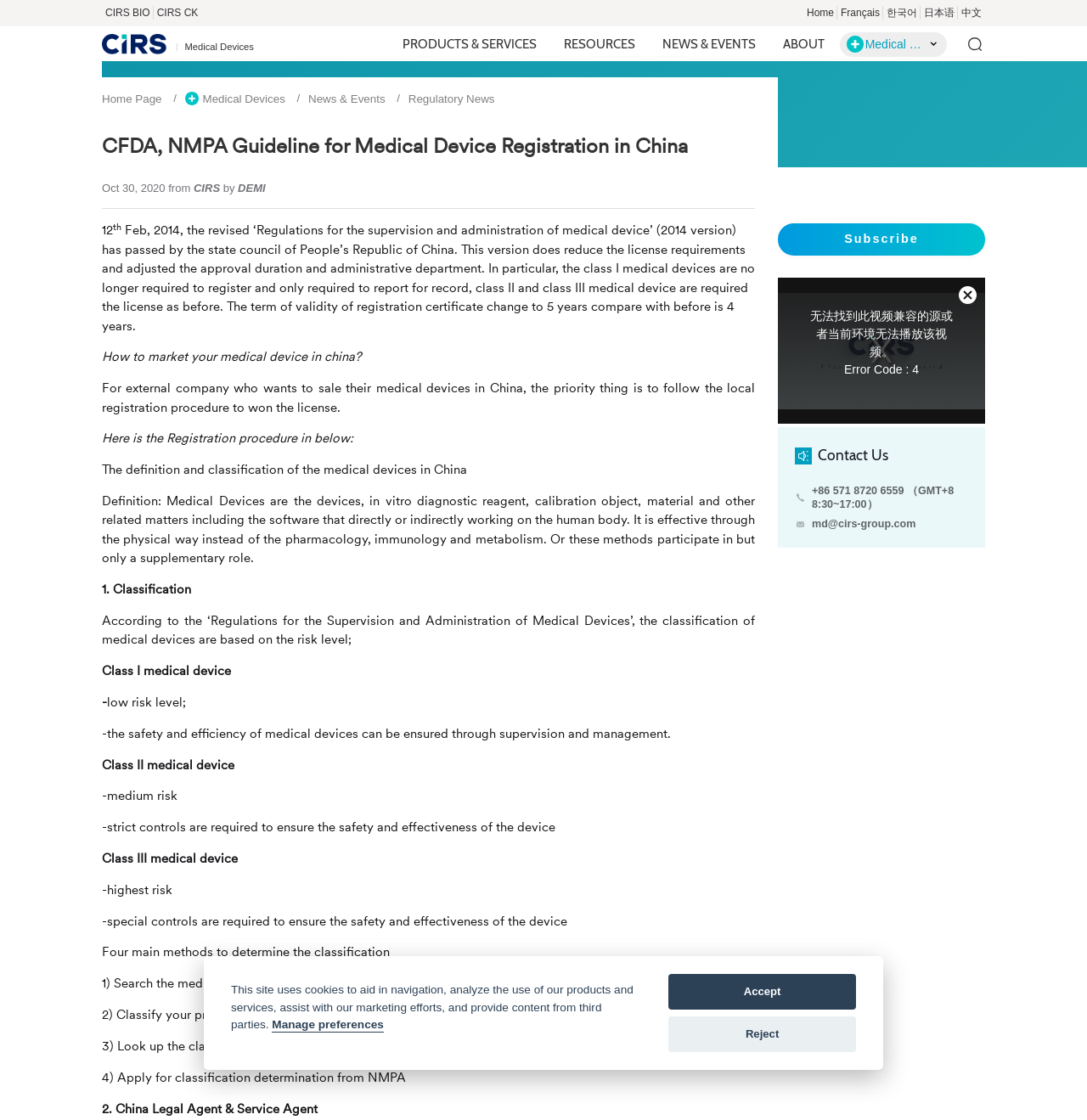Reply to the question with a single word or phrase:
What is the name of the organization that published this article?

CIRS